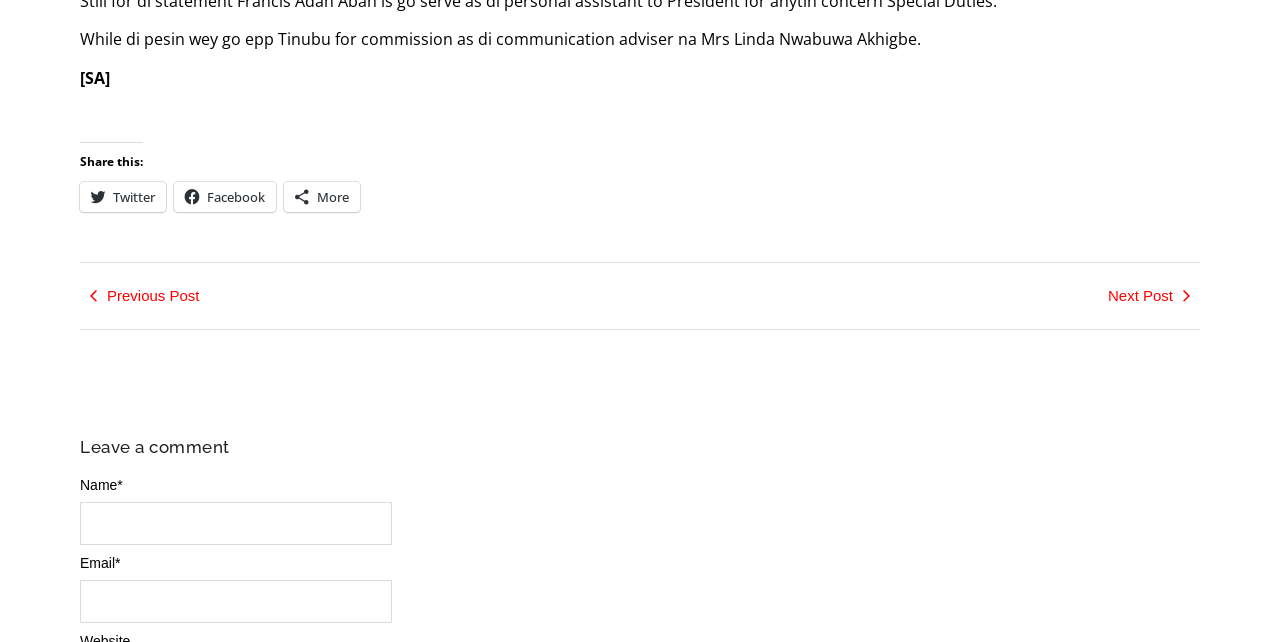What is the purpose of the textbox with the label 'Email'?
Please interpret the details in the image and answer the question thoroughly.

From the textbox element with ID 445 and its corresponding label 'Email' with ID 521, we can infer that the purpose of this textbox is to enter an email address, likely for commenting or subscription purposes.